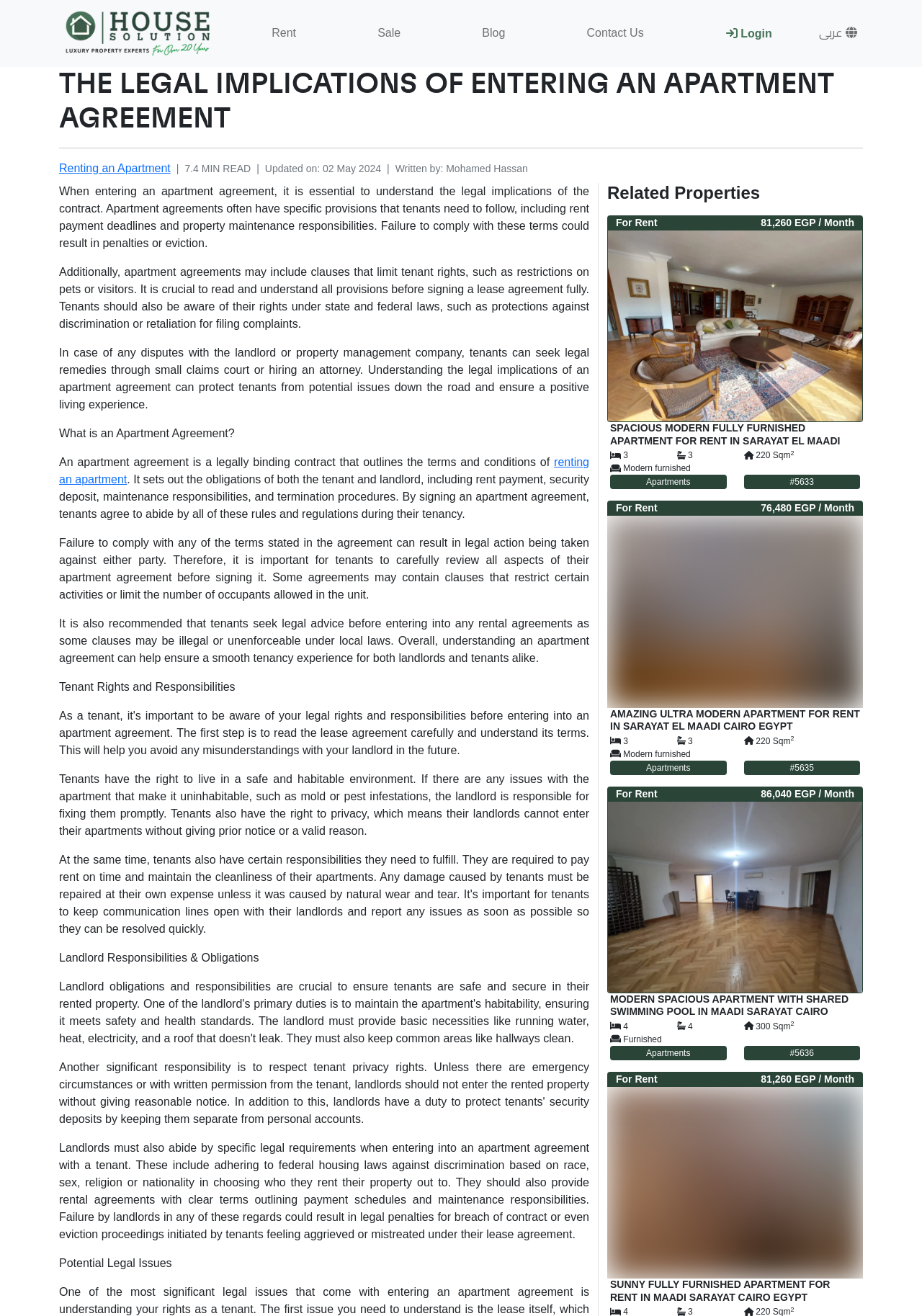Identify the bounding box coordinates of the area you need to click to perform the following instruction: "Click the 'Blog' link".

[0.517, 0.014, 0.554, 0.036]